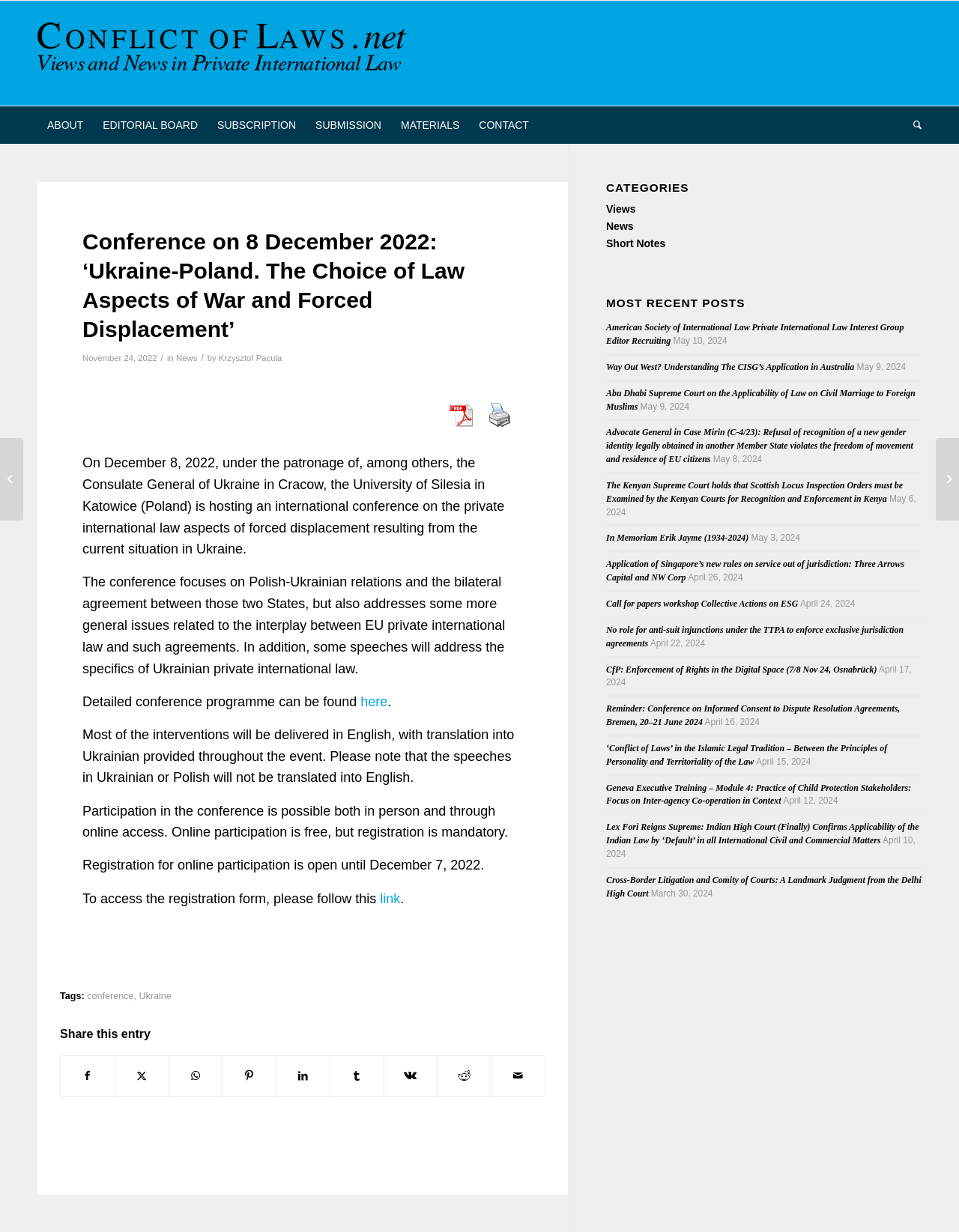Provide the text content of the webpage's main heading.

Conference on 8 December 2022: ‘Ukraine-Poland. The Choice of Law Aspects of War and Forced Displacement’